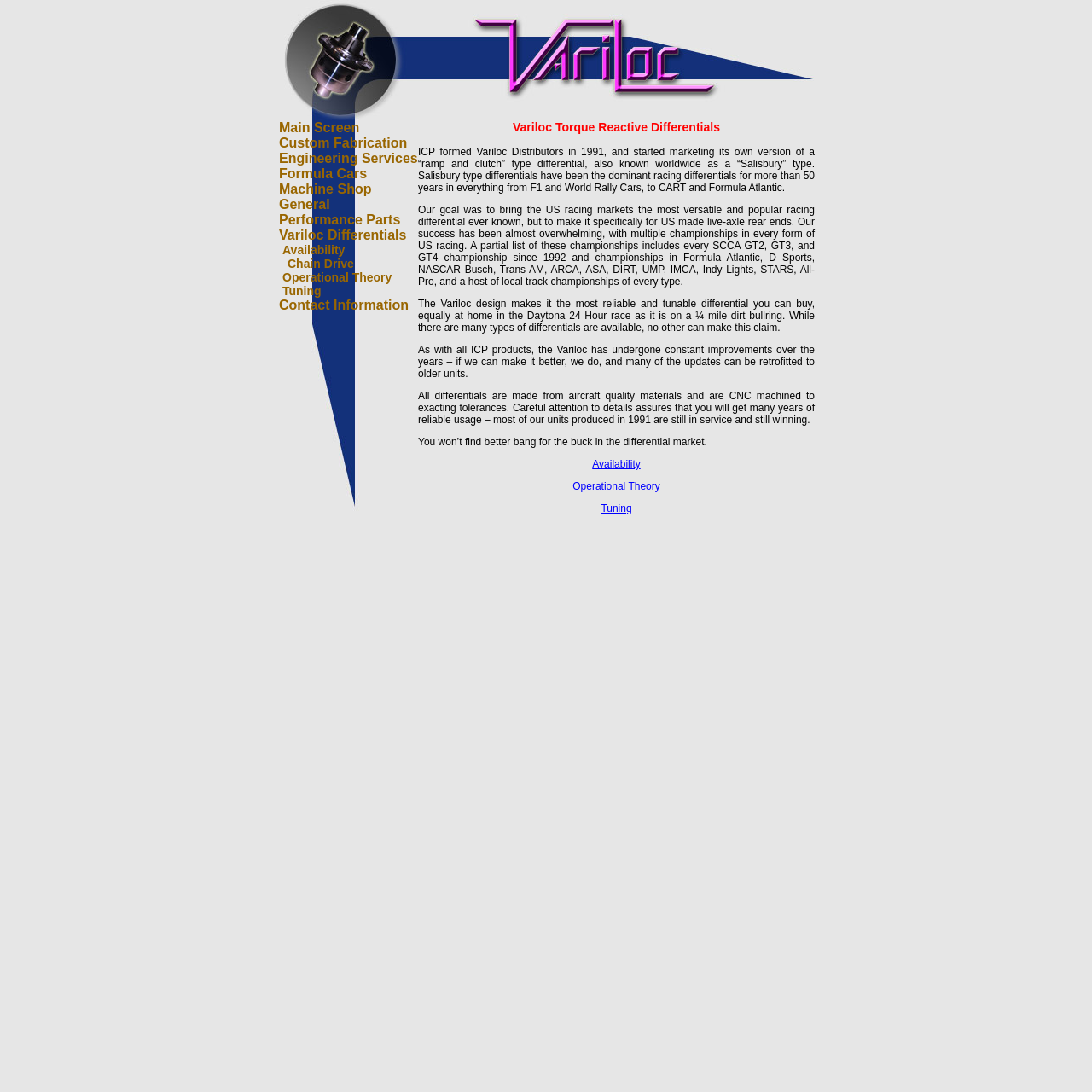Give an in-depth explanation of the webpage layout and content.

The webpage is about Variloc Differentials, a company that specializes in manufacturing high-performance differentials for racing cars. The page is divided into two main sections. On the left side, there are two images, one on top of the other, taking up about a third of the page's width. 

On the right side, there is a table of contents with 11 headings, including "Main Screen", "Custom Fabrication", "Engineering Services", "Formula Cars", "Machine Shop", "General", "Performance Parts", "Variloc Differentials", "Availability", "Chain Drive", "Operational Theory", "Tuning", and "Contact Information". Each heading is a link to a specific section of the website.

Below the table of contents, there is a long paragraph of text that describes the history and features of Variloc Differentials. The text explains that the company was founded in 1991 and has been successful in various racing championships, including SCCA, Formula Atlantic, and NASCAR. The Variloc design is touted as the most reliable and tunable differential available, made from aircraft-quality materials and CNC machined to exacting tolerances.

At the bottom of the page, there are three links to "Availability", "Operational Theory", and "Tuning", which are likely related to the Variloc Differentials product.